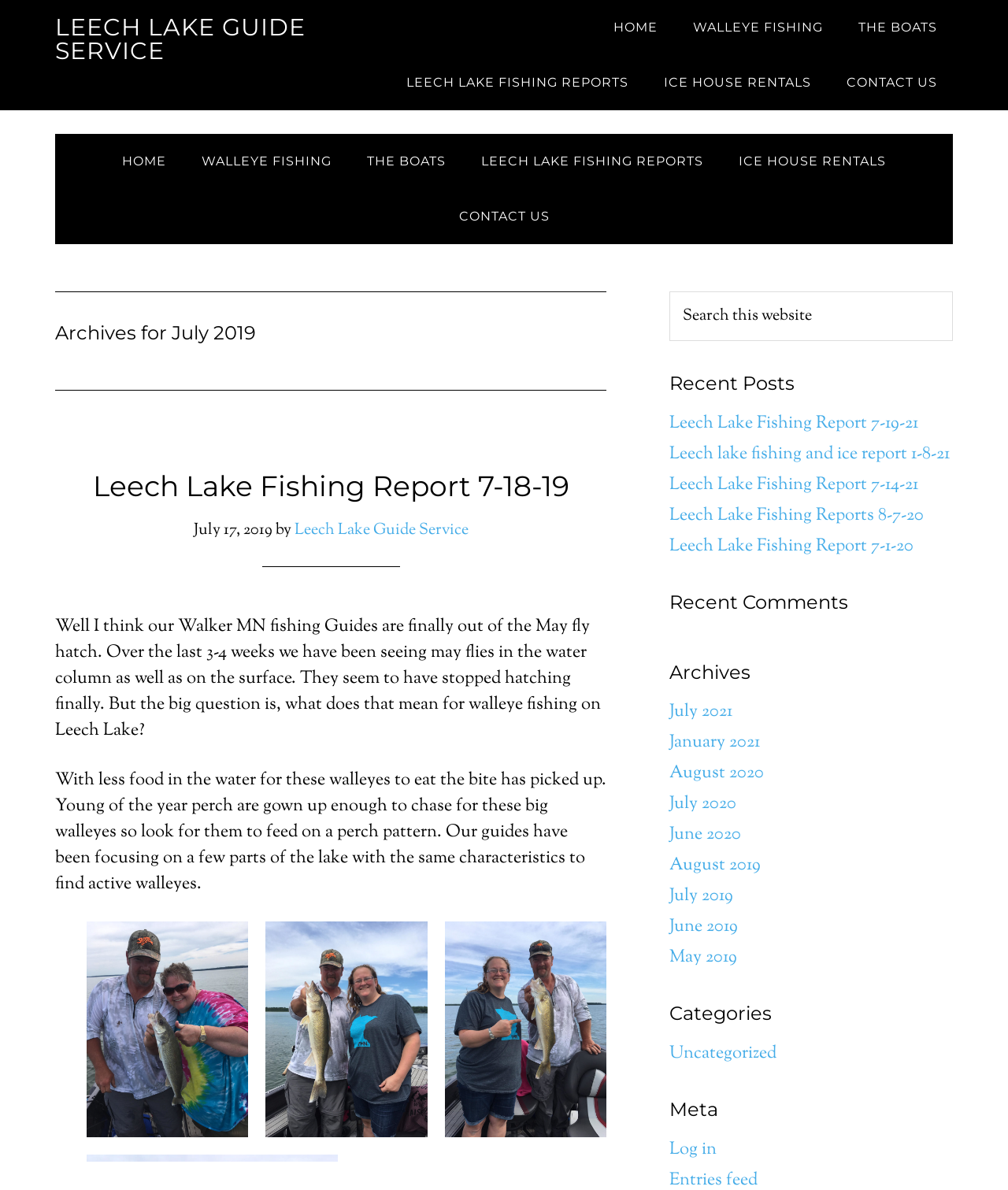Please identify the webpage's heading and generate its text content.

Archives for July 2019